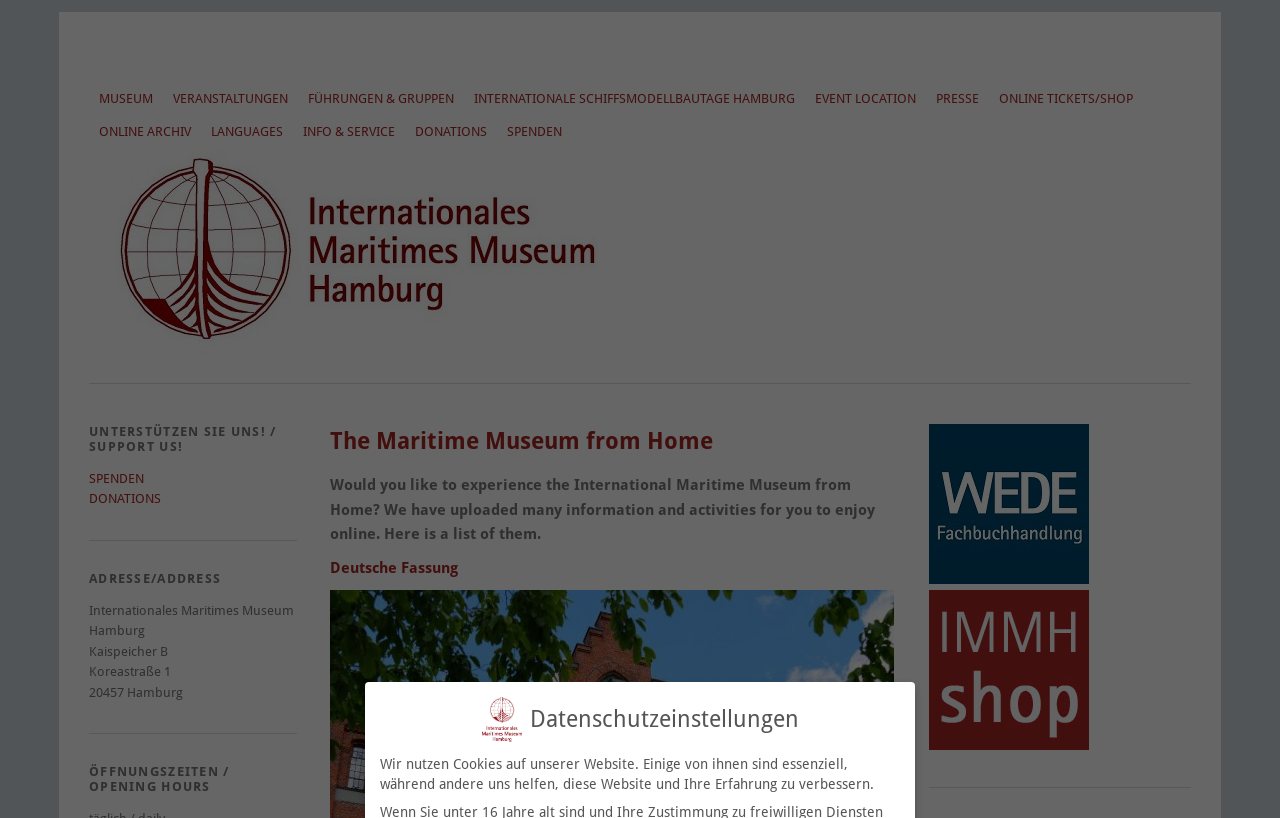What languages are available on the webpage?
Kindly offer a comprehensive and detailed response to the question.

I found a link that says 'LANGUAGES' and another link that says 'Deutsche Fassung', which suggests that the webpage is available in at least two languages, including German.